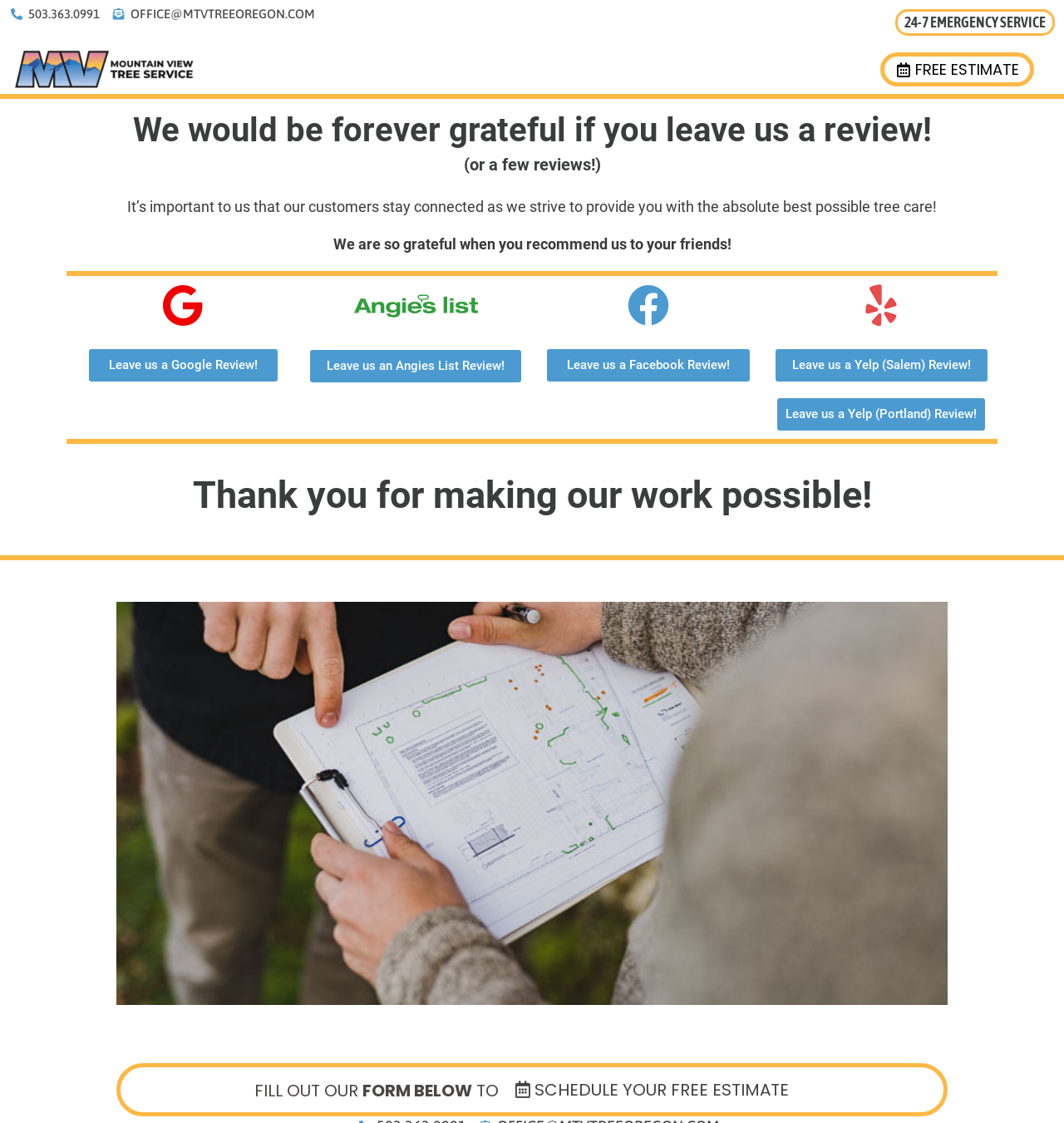Specify the bounding box coordinates of the area that needs to be clicked to achieve the following instruction: "Leave a Google review".

[0.083, 0.311, 0.261, 0.34]